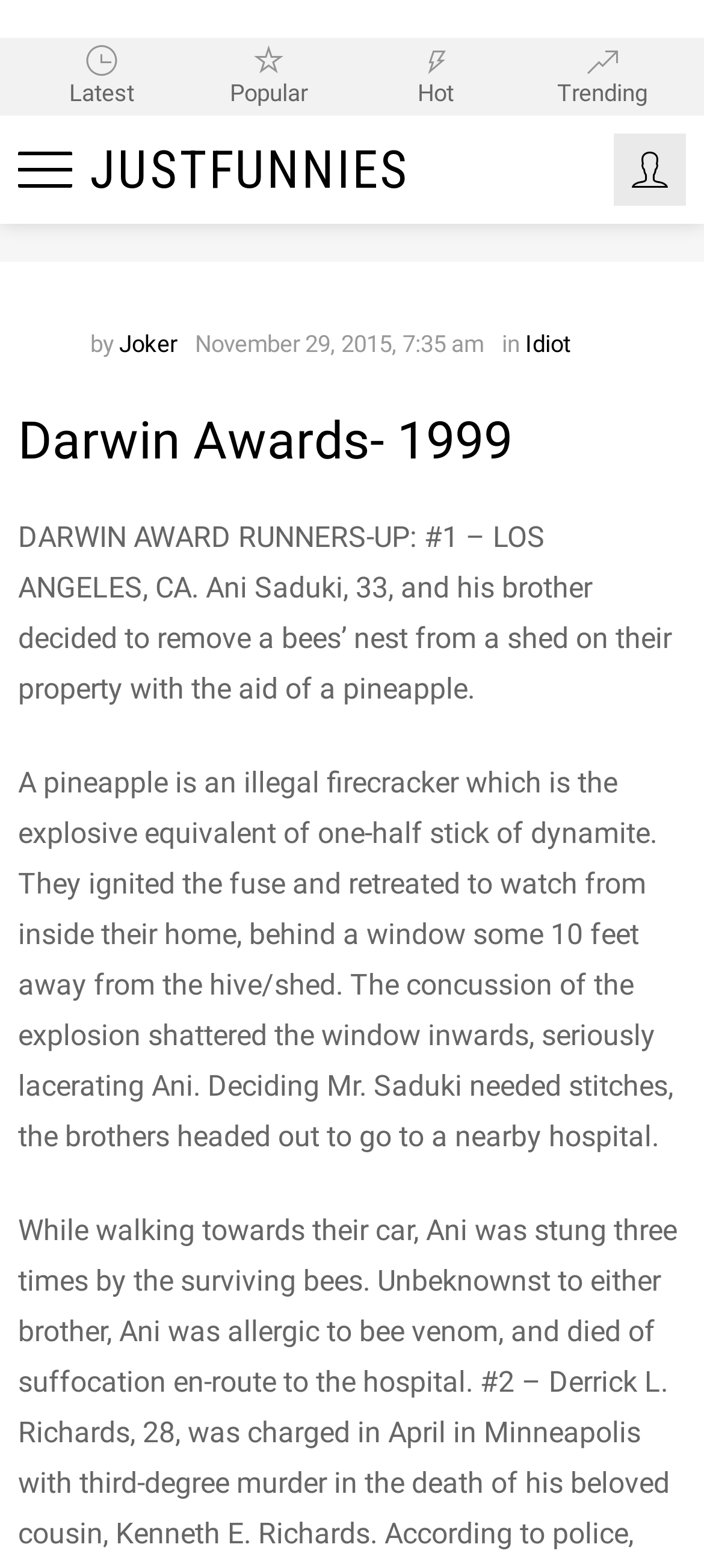Locate the bounding box coordinates of the region to be clicked to comply with the following instruction: "Learn about Film Ratings". The coordinates must be four float numbers between 0 and 1, in the form [left, top, right, bottom].

None